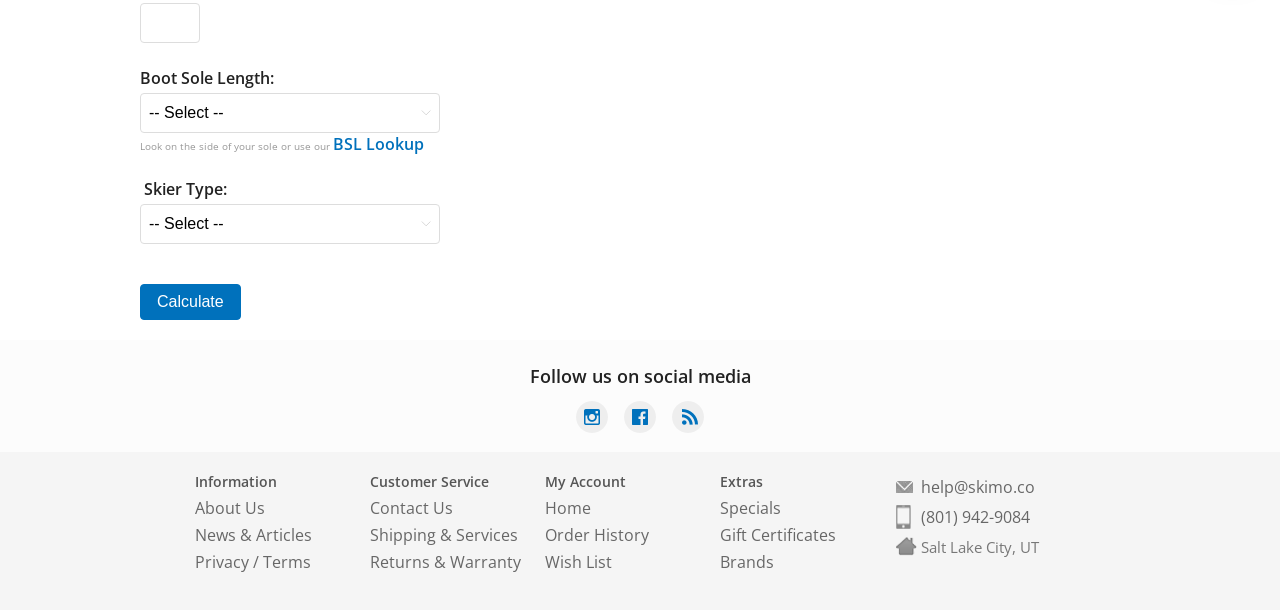Bounding box coordinates are specified in the format (top-left x, top-left y, bottom-right x, bottom-right y). All values are floating point numbers bounded between 0 and 1. Please provide the bounding box coordinate of the region this sentence describes: Shipping & Services

[0.289, 0.859, 0.405, 0.895]